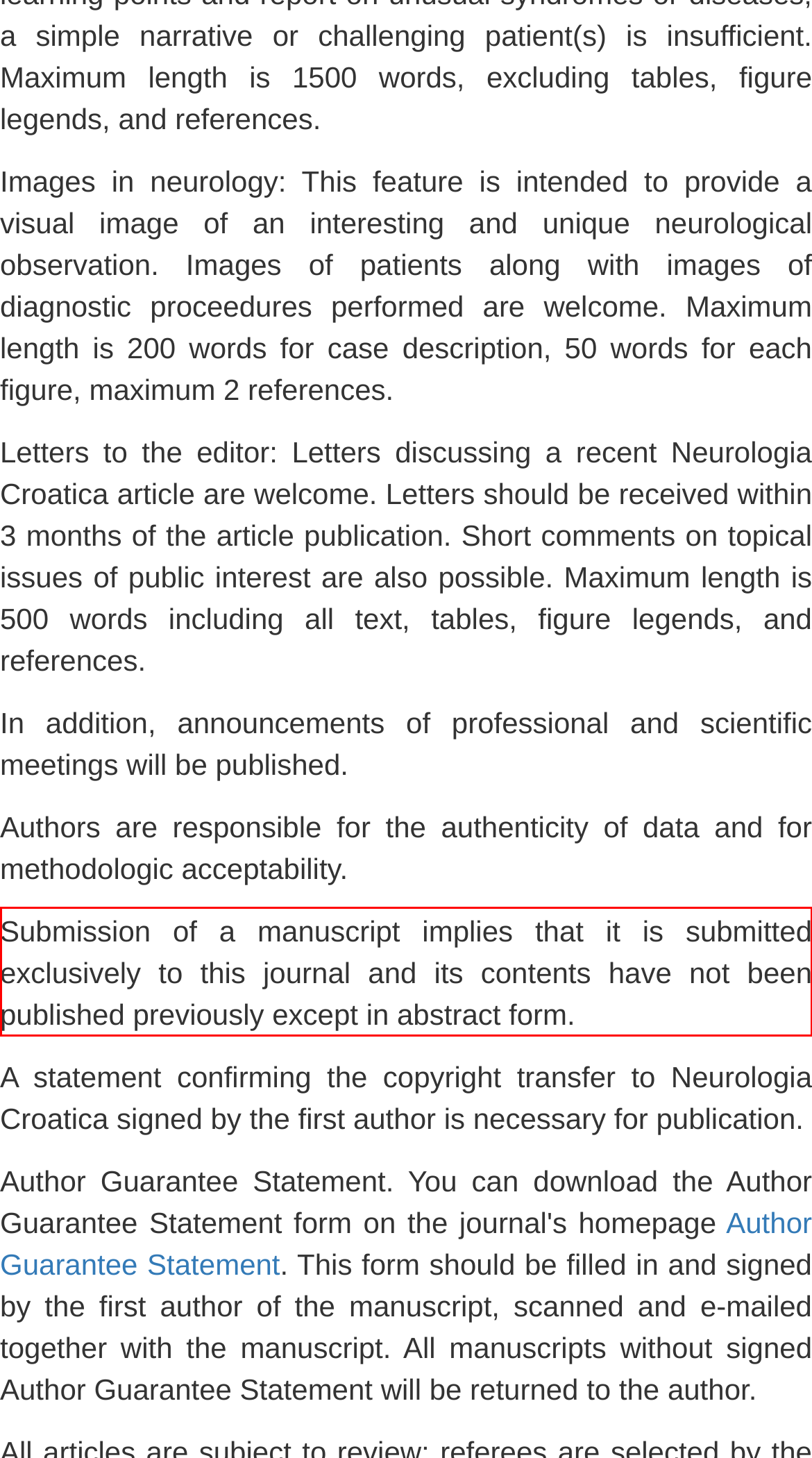Identify the text inside the red bounding box in the provided webpage screenshot and transcribe it.

Submission of a manuscript implies that it is submitted exclusively to this journal and its contents have not been published previously except in abstract form.